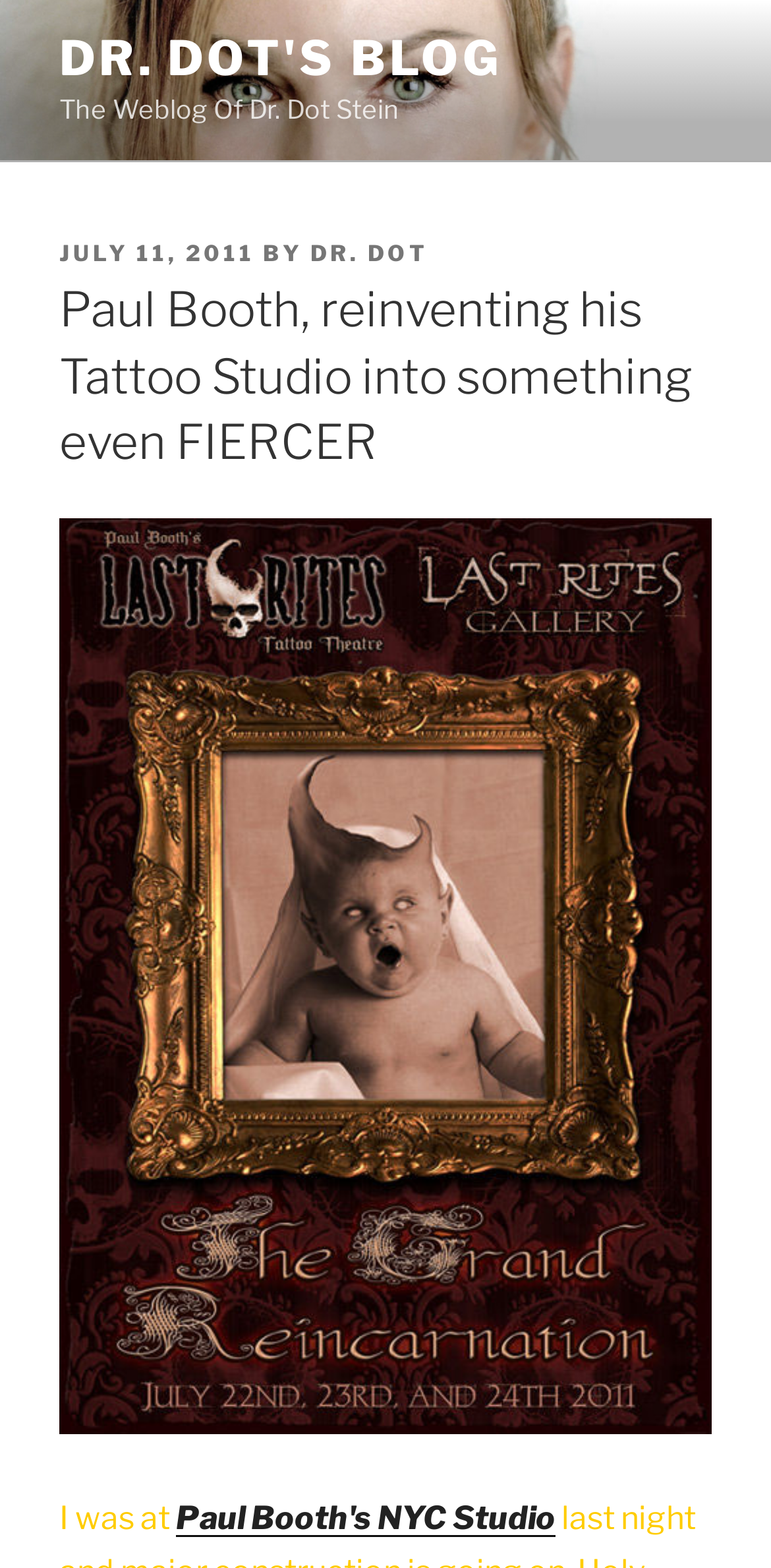Find the coordinates for the bounding box of the element with this description: "Dr. Dot".

[0.403, 0.153, 0.556, 0.17]